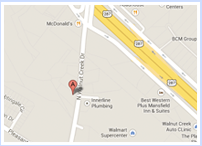Analyze the image and provide a detailed caption.

The image depicts a map highlighting the location of Walnut Creek Animal Clinic. The clinic is marked clearly with a red pin on the map, indicating its precise location along Walnut Creek Drive. Nearby landmarks include McDonald's and several other establishments, providing convenient reference points for visitors. This visual representation is likely intended to assist clients in finding the clinic easily, ensuring a smooth journey for those seeking veterinary care for their pets. The map captures a portion of the surrounding area, showing road connections and proximity to significant routes.